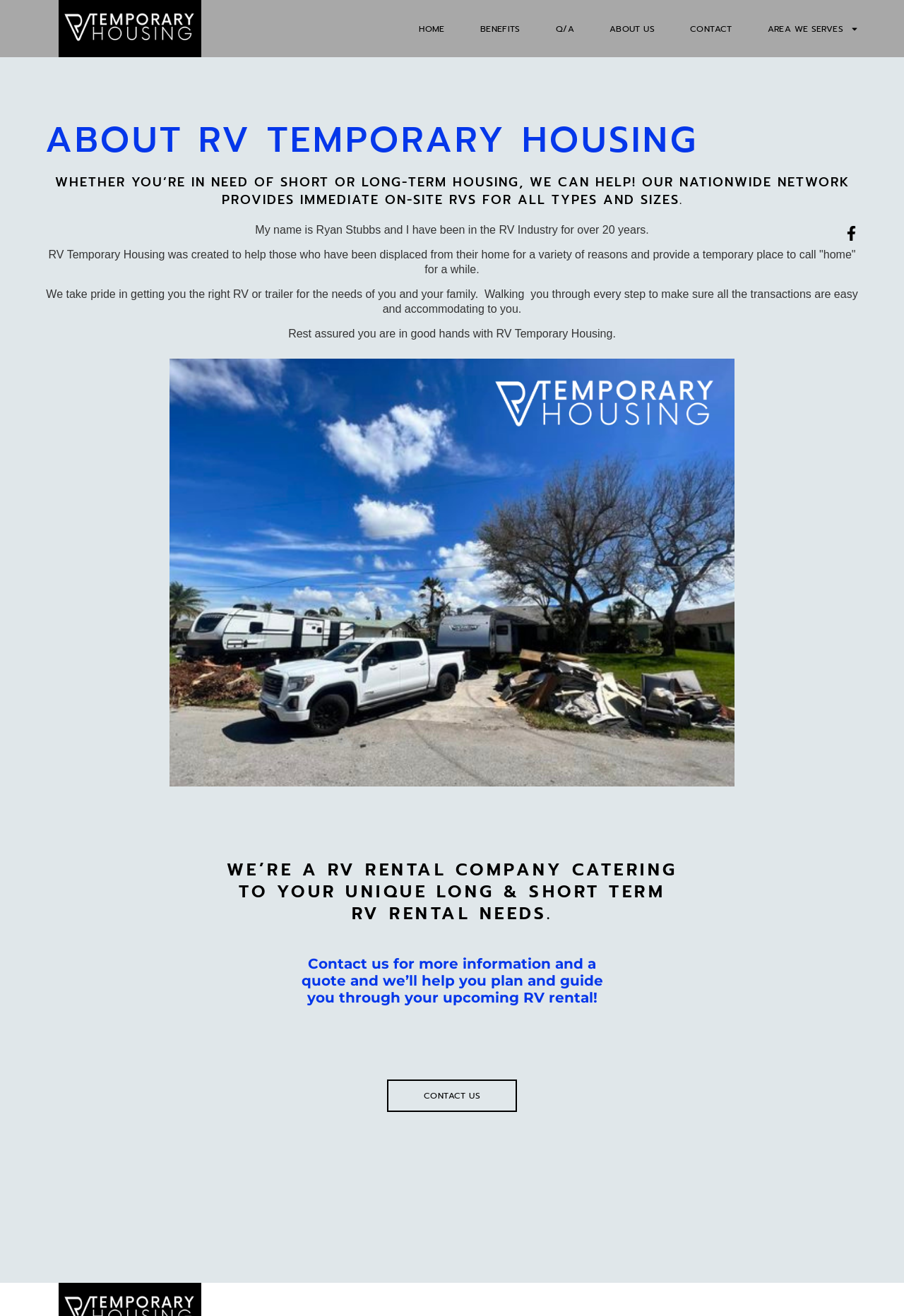What is the benefit of using RV Temporary Housing?
Using the information from the image, give a concise answer in one word or a short phrase.

Easy transactions